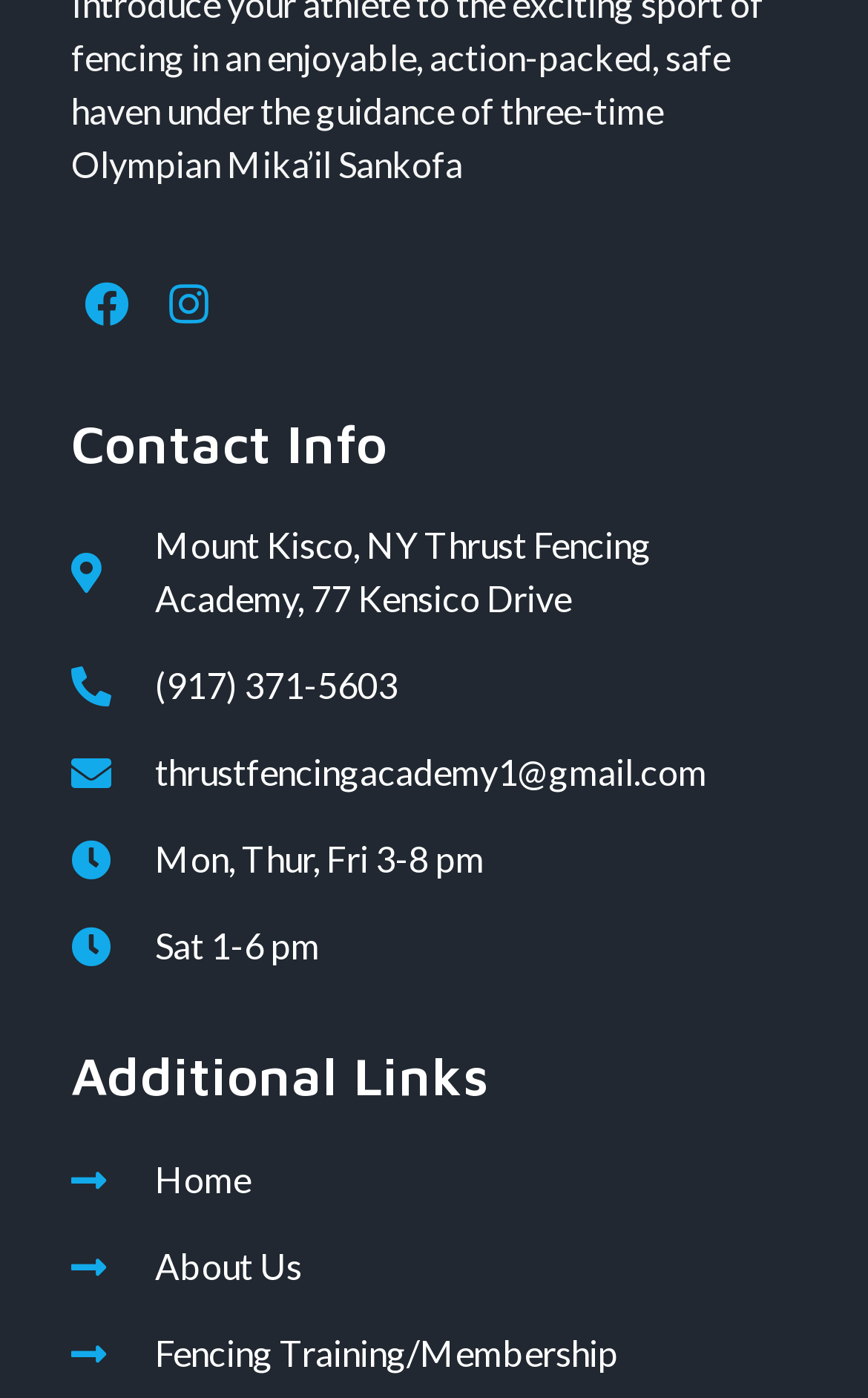Predict the bounding box coordinates for the UI element described as: "thrustfencingacademy1@gmail.com". The coordinates should be four float numbers between 0 and 1, presented as [left, top, right, bottom].

[0.082, 0.534, 0.918, 0.572]